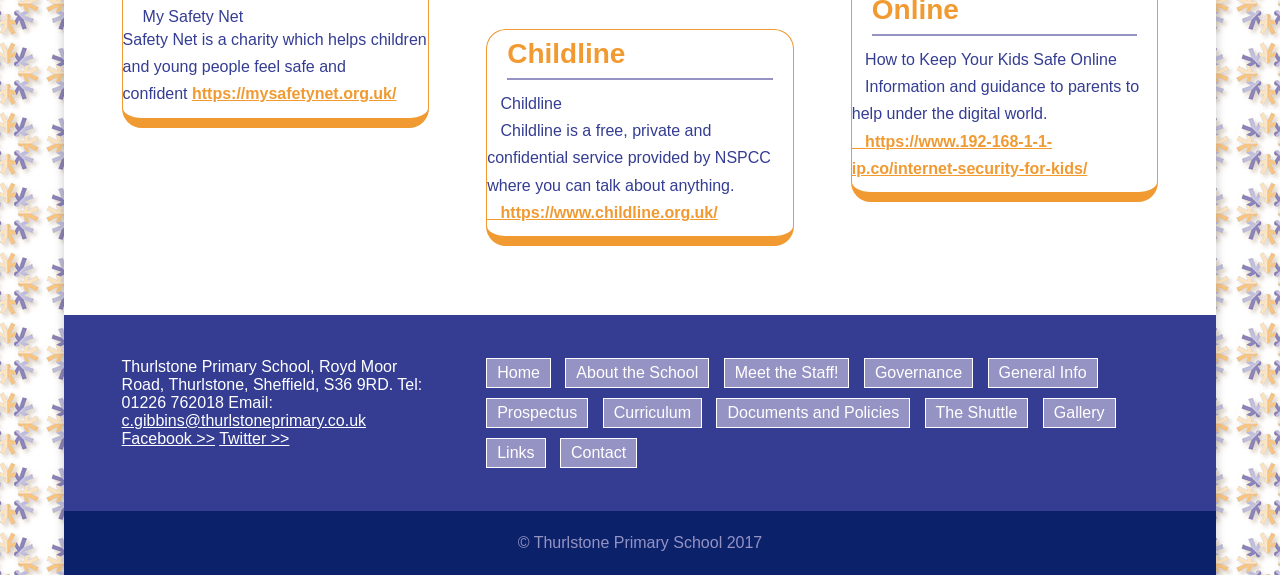Please reply to the following question using a single word or phrase: 
What is the name of the charity mentioned?

Safety Net